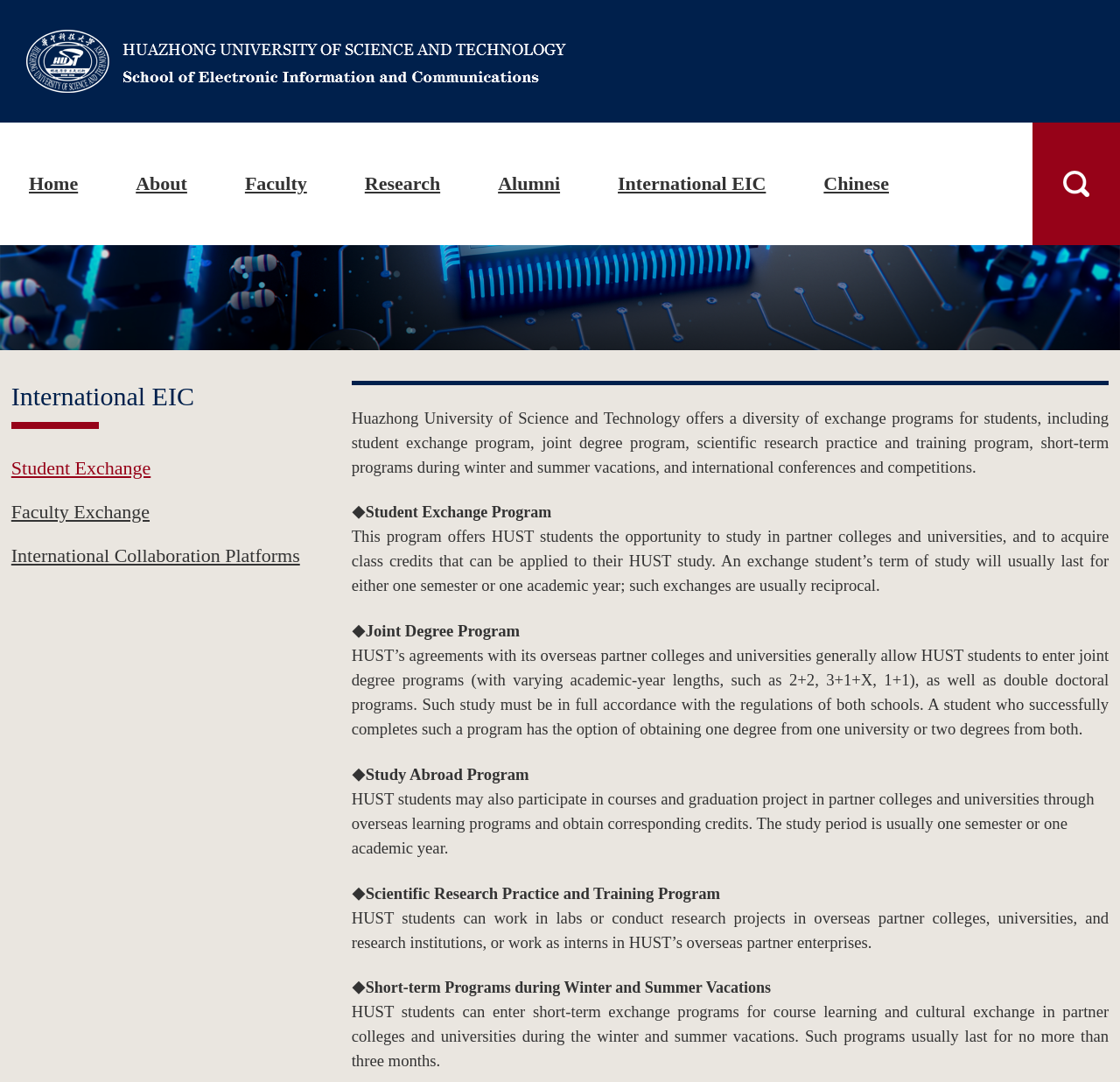Determine the bounding box coordinates of the clickable region to follow the instruction: "Click the 'Faculty Exchange' link".

[0.01, 0.463, 0.134, 0.483]